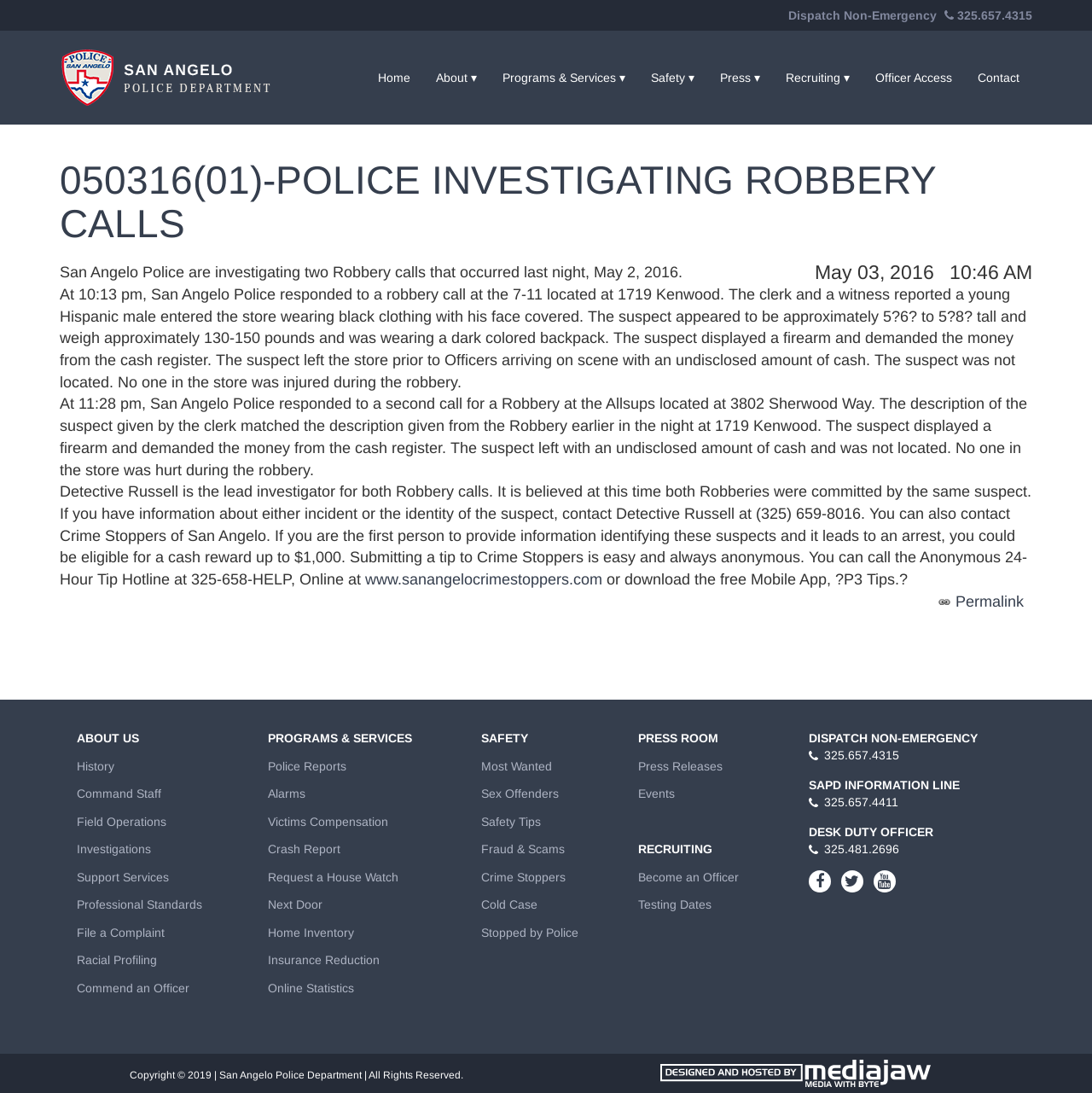Please predict the bounding box coordinates (top-left x, top-left y, bottom-right x, bottom-right y) for the UI element in the screenshot that fits the description: Request a House Watch

[0.245, 0.796, 0.365, 0.808]